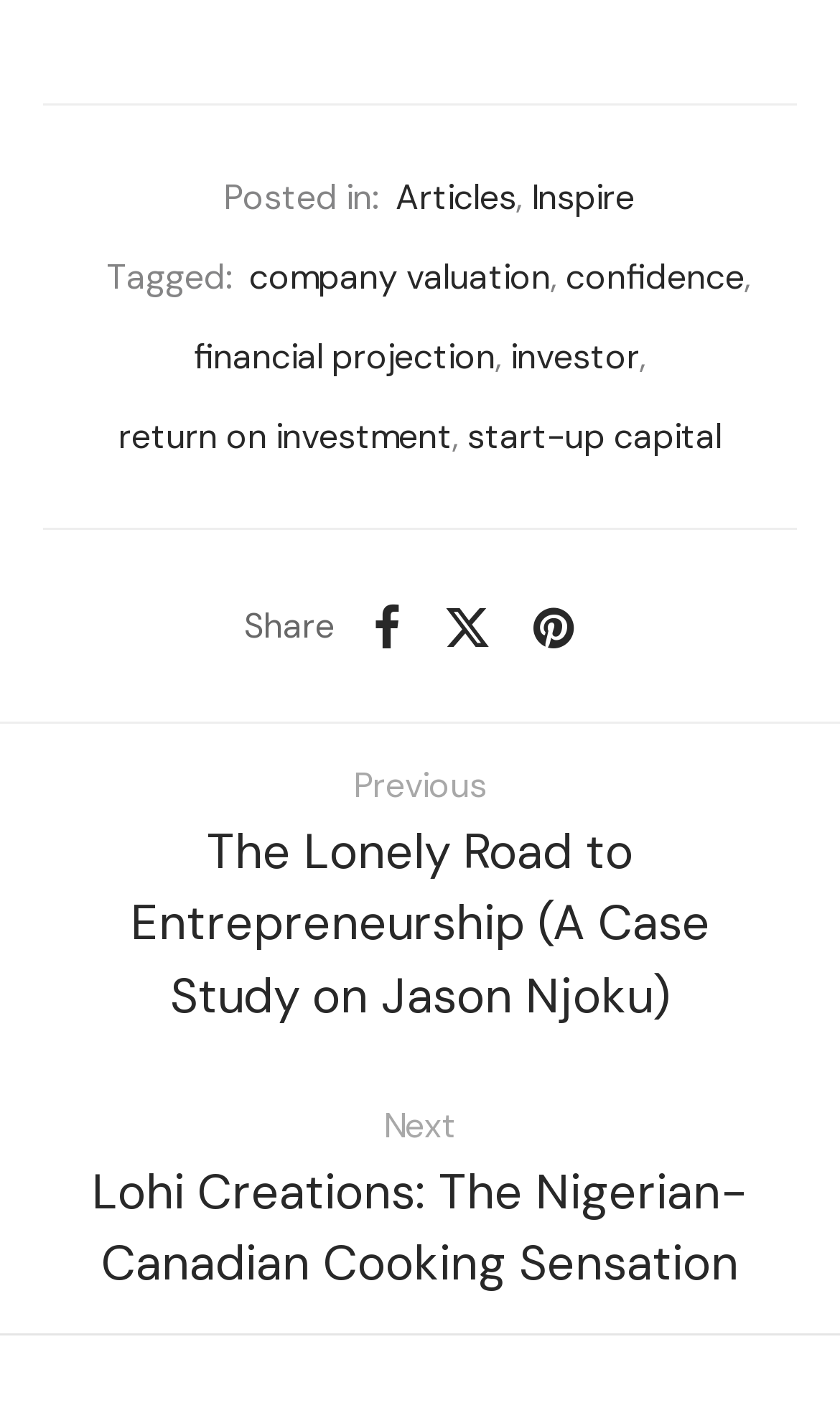Please determine the bounding box coordinates of the section I need to click to accomplish this instruction: "Click on 'Articles'".

[0.471, 0.112, 0.614, 0.169]